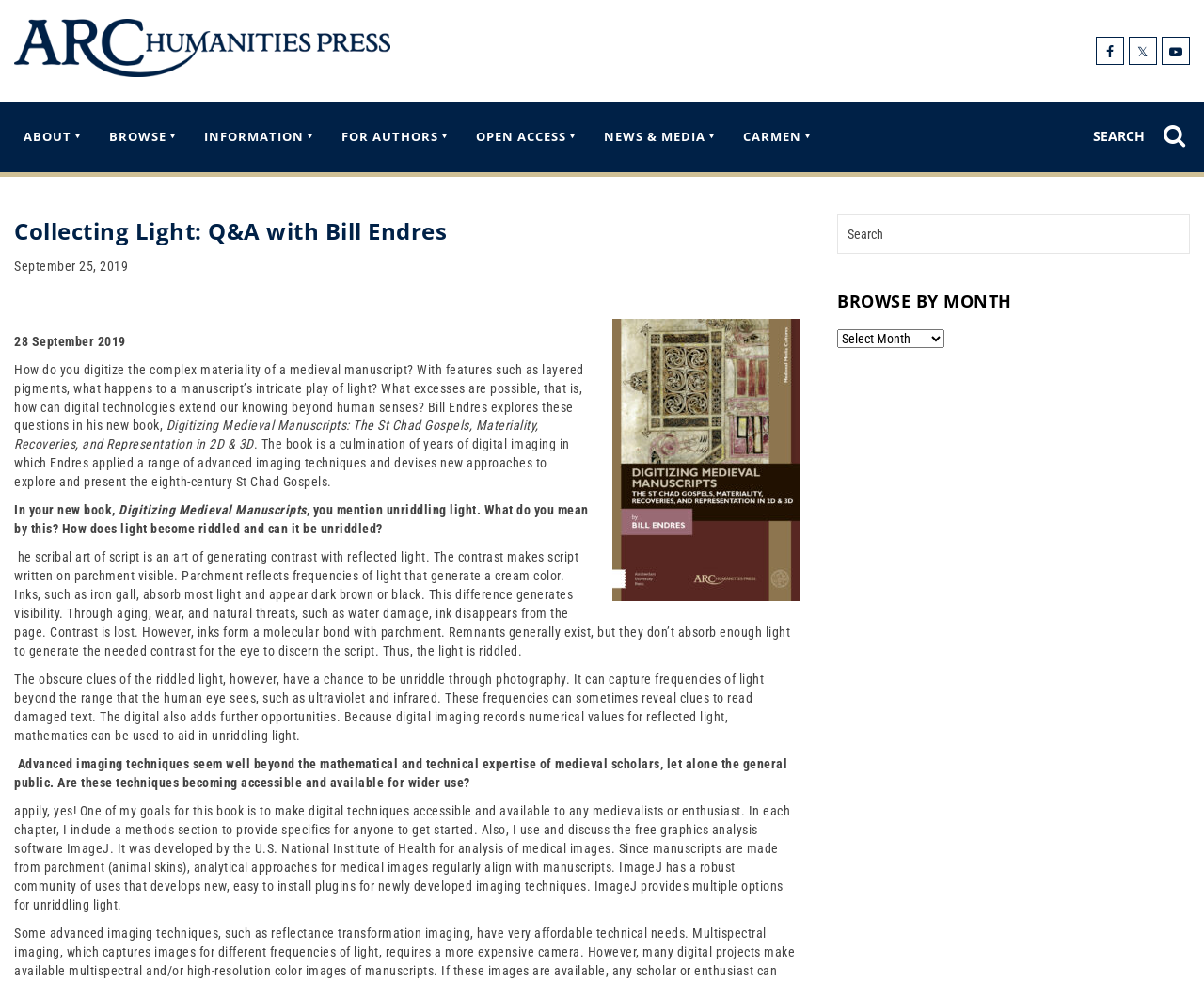What is the purpose of the 'Search Trigger' button?
Using the image as a reference, give an elaborate response to the question.

The question can be answered by analyzing the UI elements and their descriptions. The 'Search Trigger' button is located near the search input field, and its purpose is to trigger the search function on the website.